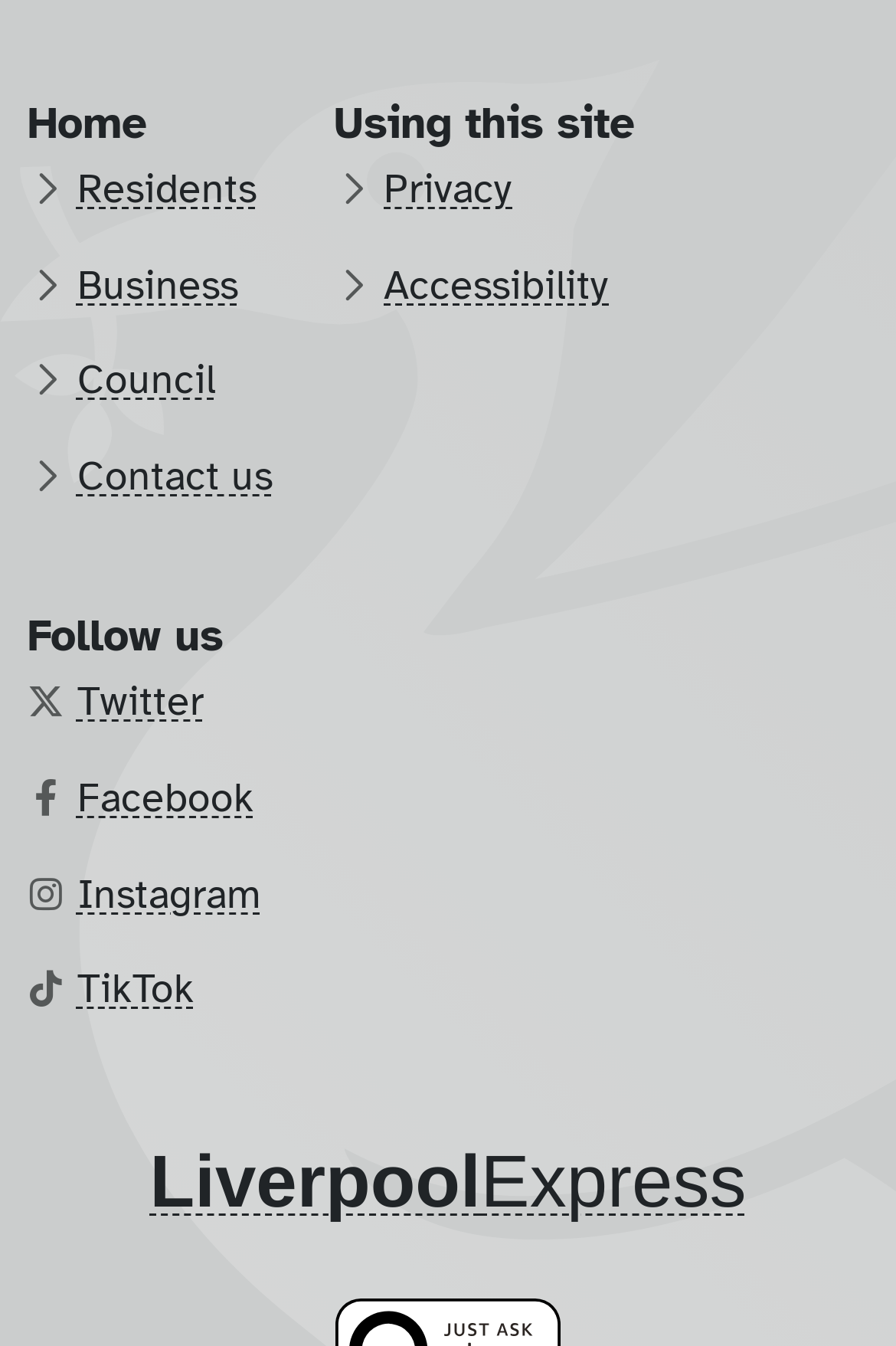Use a single word or phrase to answer the following:
What is the last link in the navigation?

Liverpool Express